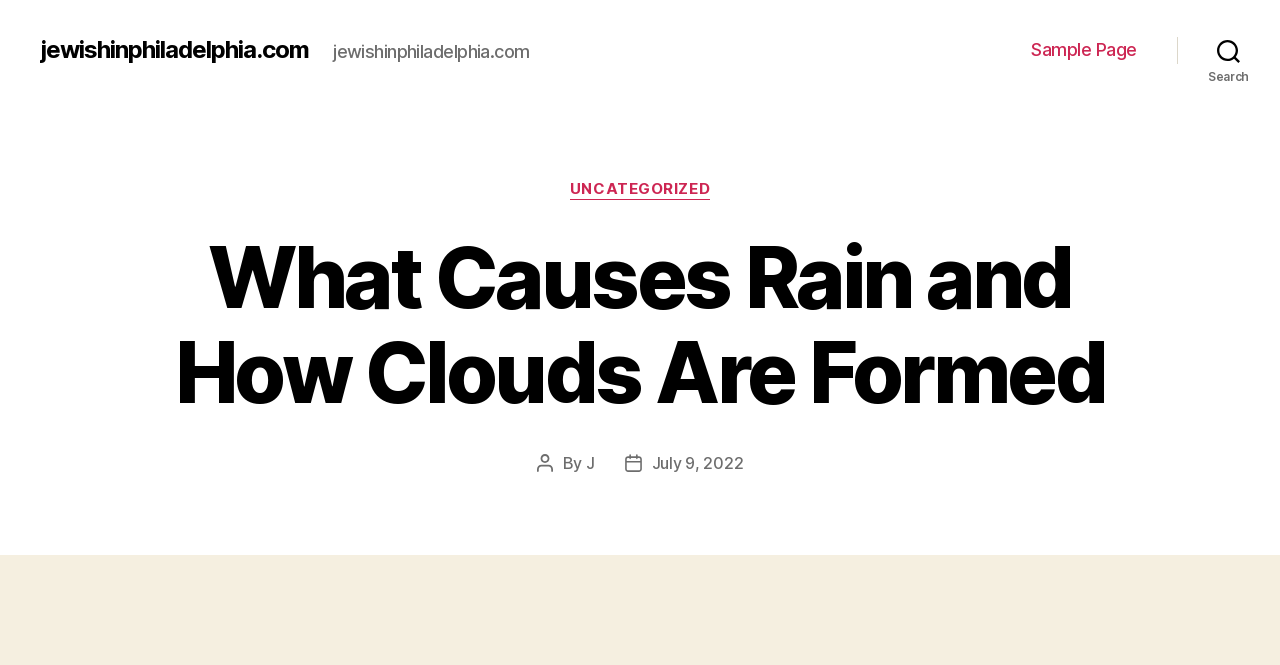Offer a meticulous description of the webpage's structure and content.

The webpage is about explaining the causes of rain and the formation of clouds. At the top left corner, there is a link to the website's homepage, "jewishinphiladelphia.com". To the right of this link, there is a horizontal navigation menu with a single item, "Sample Page". 

On the top right corner, there is a search button. When expanded, it reveals a header section with a categories section, which includes a link to "UNCATEGORIZED". Below this, there is a heading that reads "What Causes Rain and How Clouds Are Formed", which is the title of the article. 

The article content is divided into sections, with the author's information, including the name "J" and the post date "July 9, 2022", located near the middle of the page. There is also a small, non-descriptive text element at the bottom of the page.